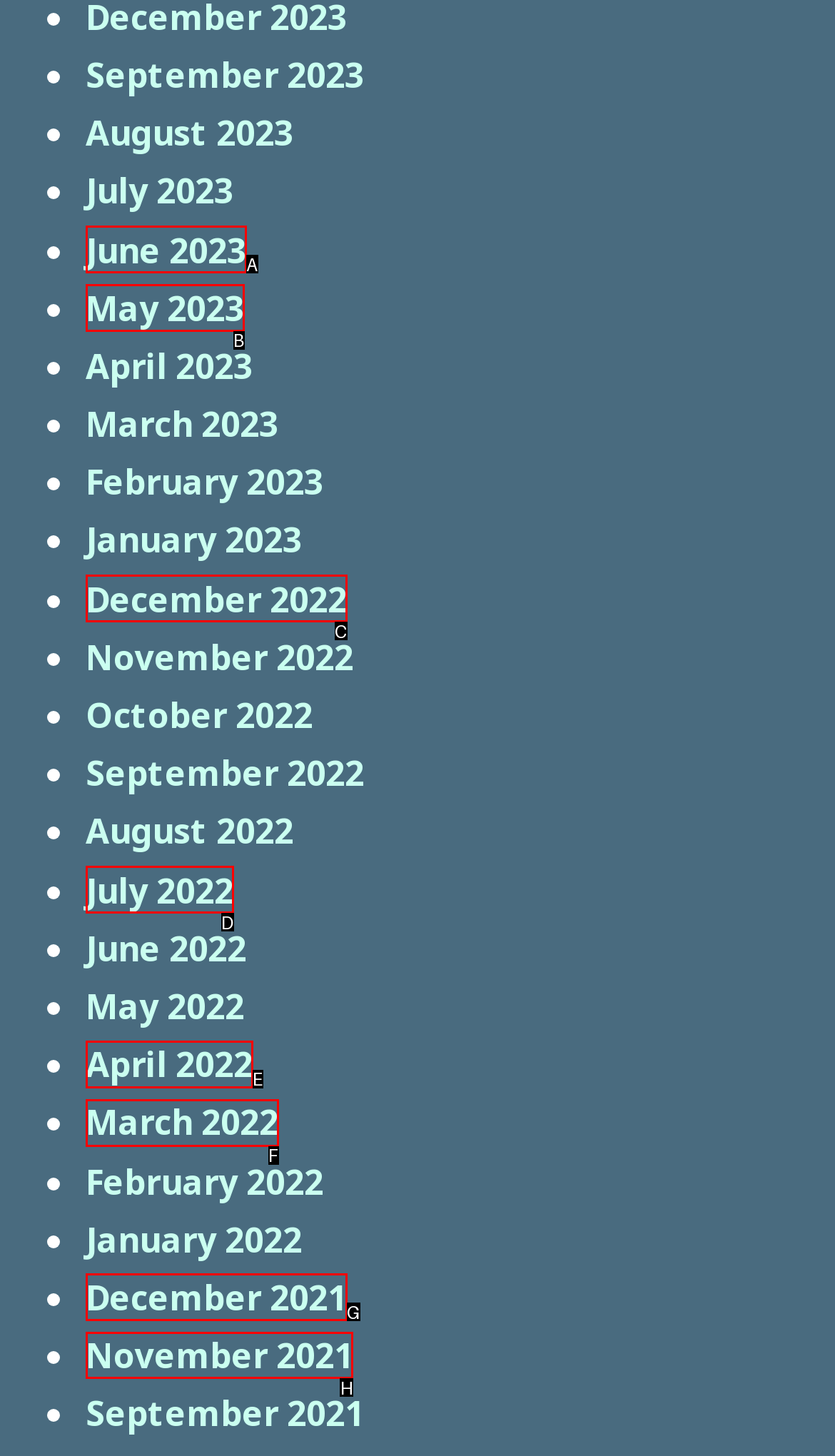Choose the HTML element that needs to be clicked for the given task: View article processing charges Respond by giving the letter of the chosen option.

None